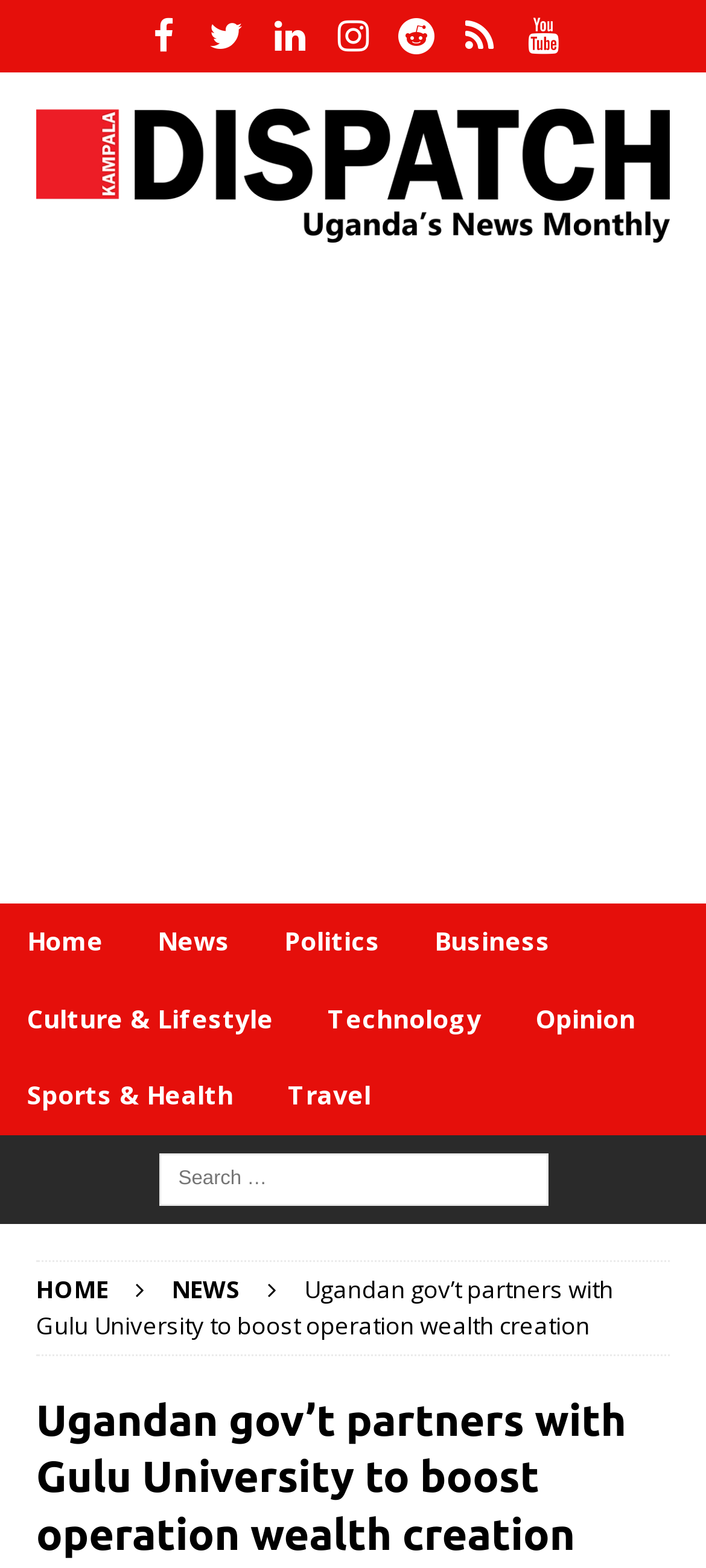Specify the bounding box coordinates of the element's area that should be clicked to execute the given instruction: "Watch videos on Youtube". The coordinates should be four float numbers between 0 and 1, i.e., [left, top, right, bottom].

[0.724, 0.0, 0.814, 0.046]